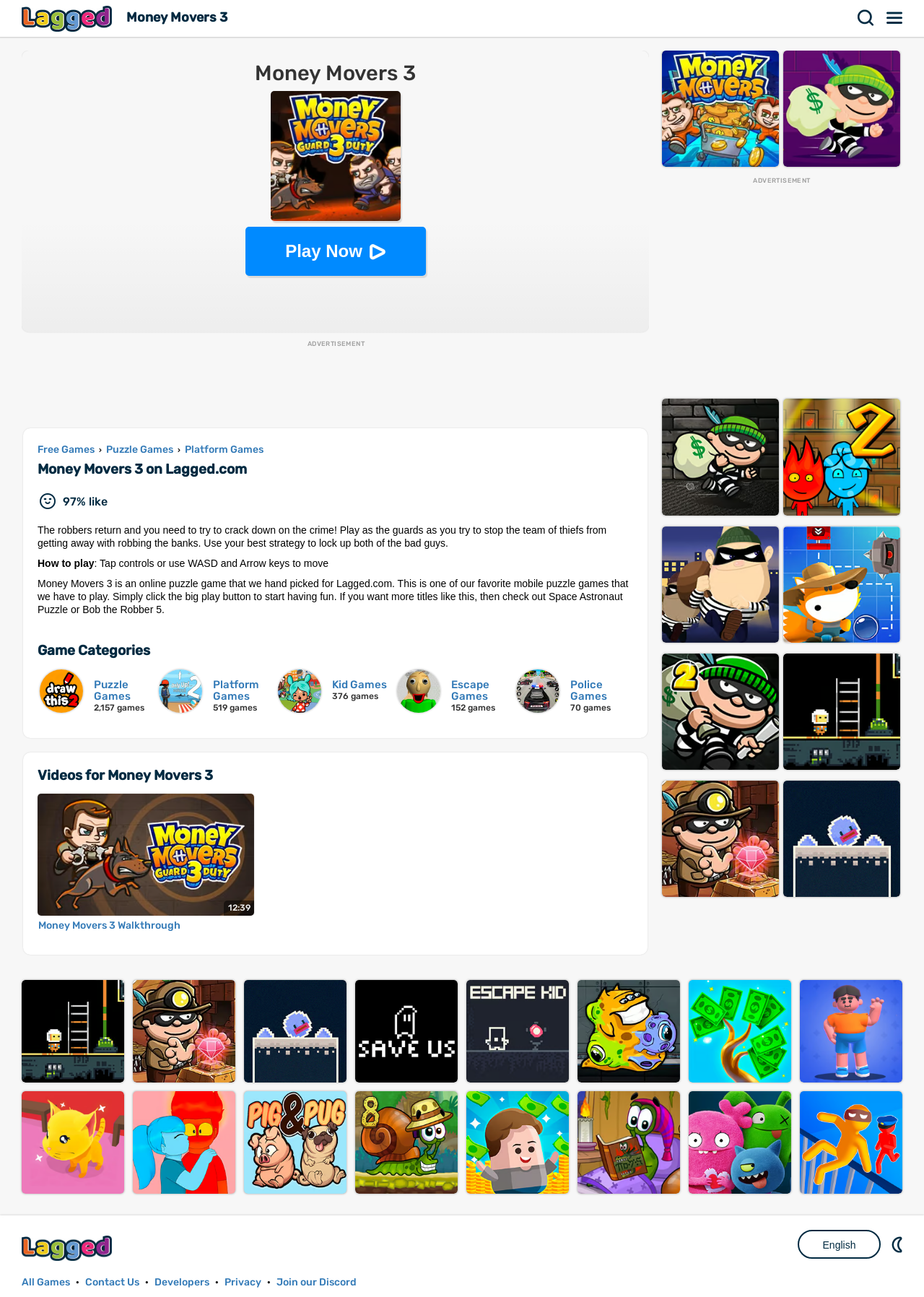Use a single word or phrase to answer the question: What is the rating of Money Movers 3 on this webpage?

97% like